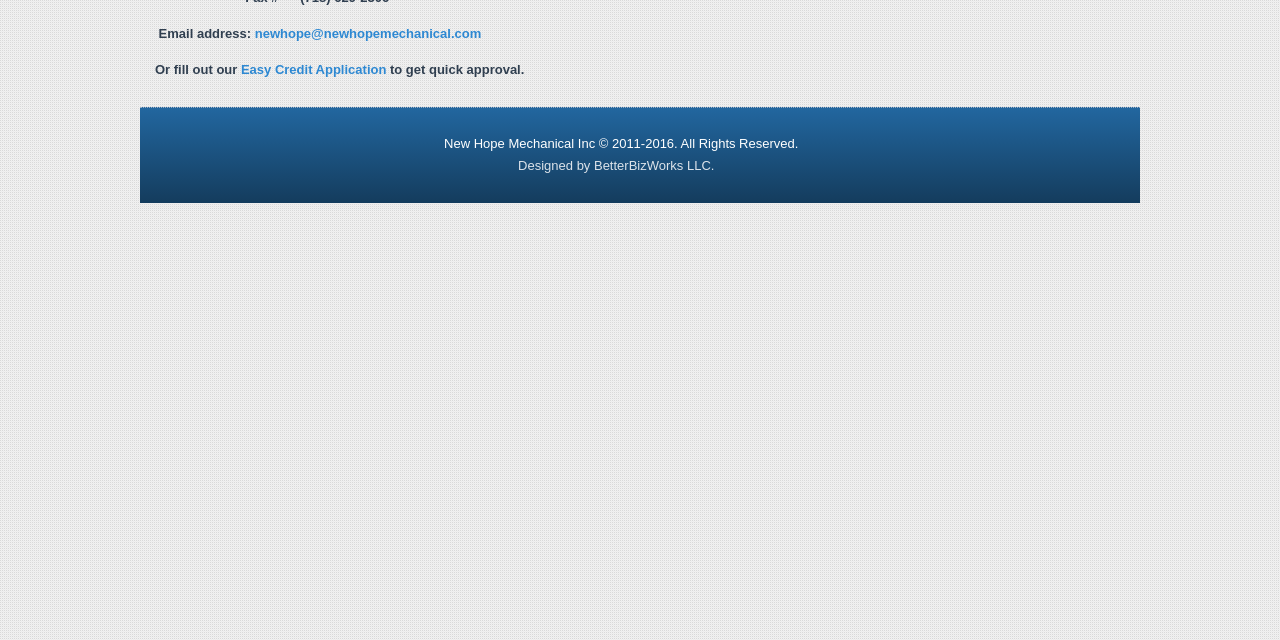Given the element description: "Easy Credit Application", predict the bounding box coordinates of the UI element it refers to, using four float numbers between 0 and 1, i.e., [left, top, right, bottom].

[0.188, 0.097, 0.302, 0.12]